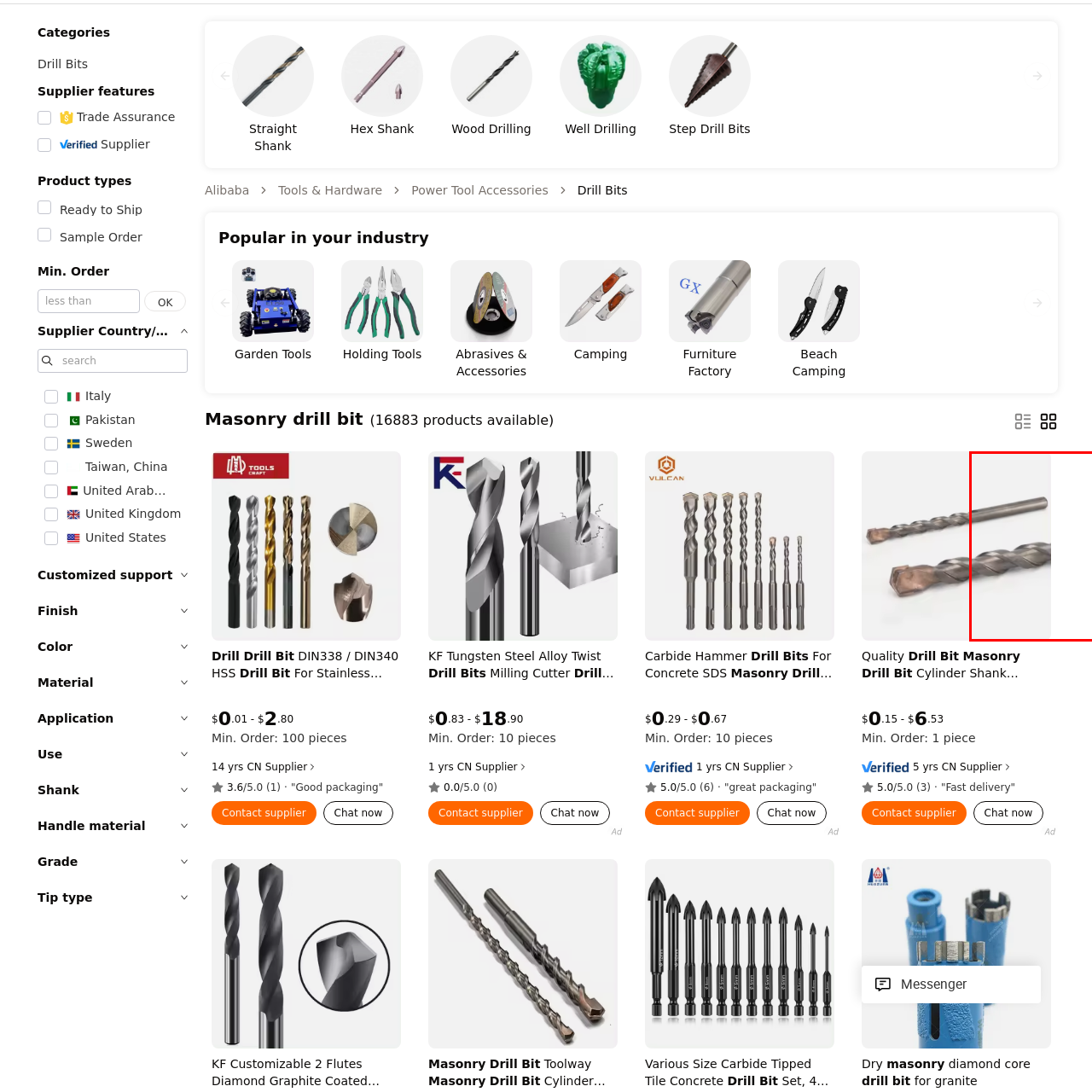What is the purpose of the helical flutes on the twisted drill bit?
Direct your attention to the image marked by the red bounding box and provide a detailed answer based on the visual details available.

According to the caption, the helical flutes on the twisted drill bit 'aid in the efficient removal of material while drilling', making it ideal for creating holes in various materials.